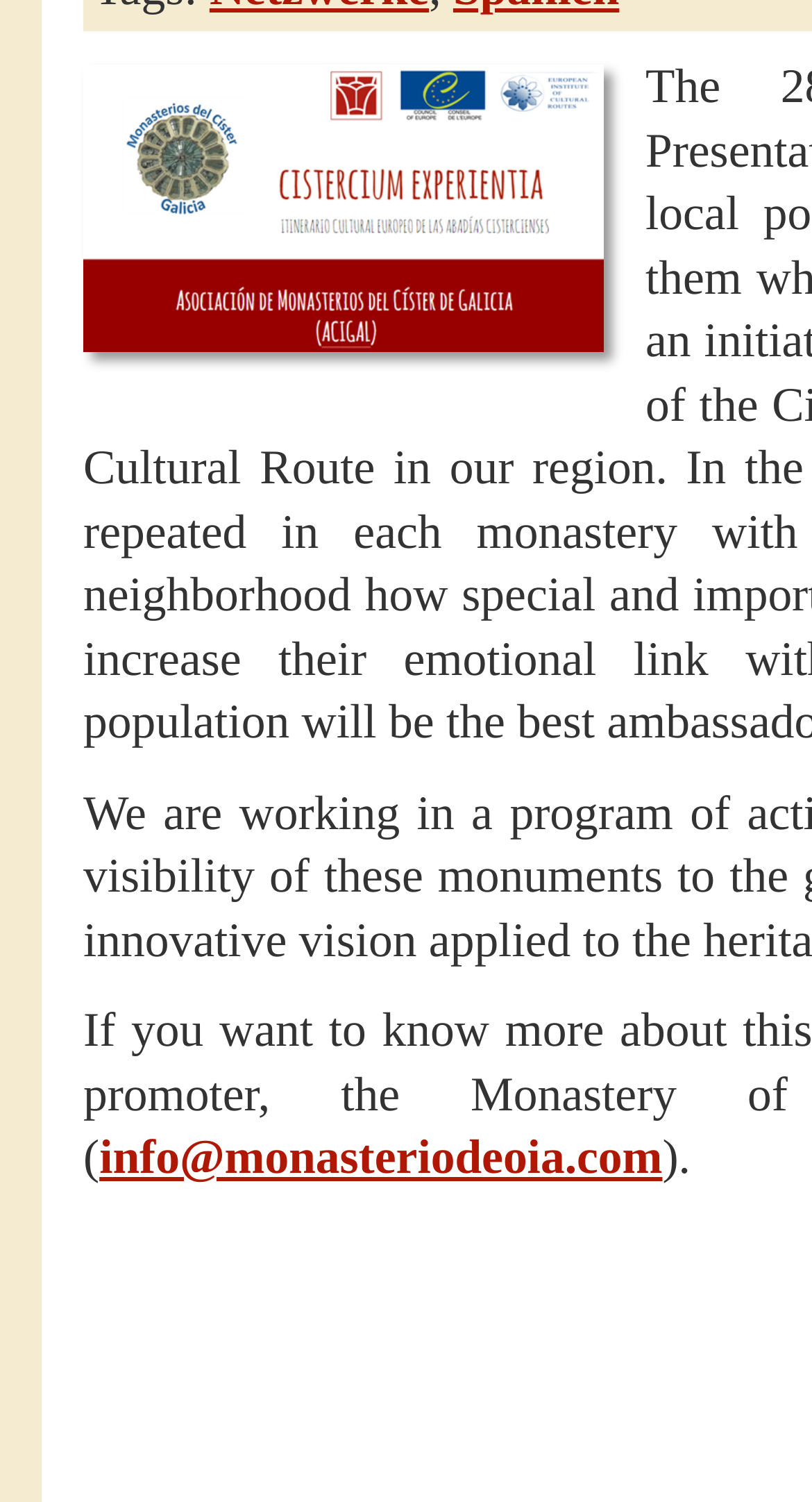Please find the bounding box for the following UI element description. Provide the coordinates in (top-left x, top-left y, bottom-right x, bottom-right y) format, with values between 0 and 1: Netzwerke

[0.258, 0.027, 0.528, 0.063]